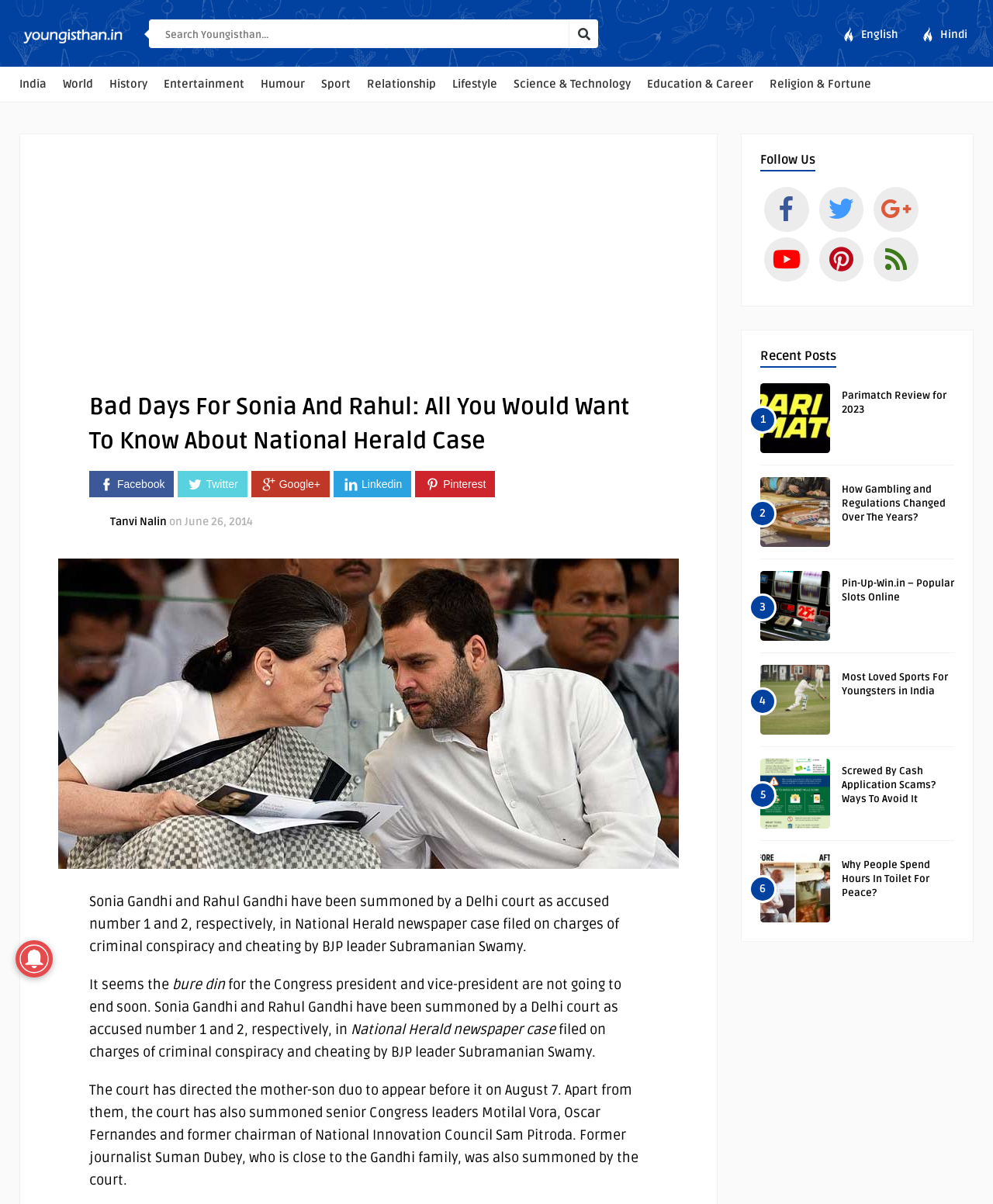Please examine the image and answer the question with a detailed explanation:
What is the topic of the article below the 'Recent Posts' section?

I looked at the heading element below the 'Recent Posts' section, which describes the topic of the article as 'Parimatch Review for 2023'.